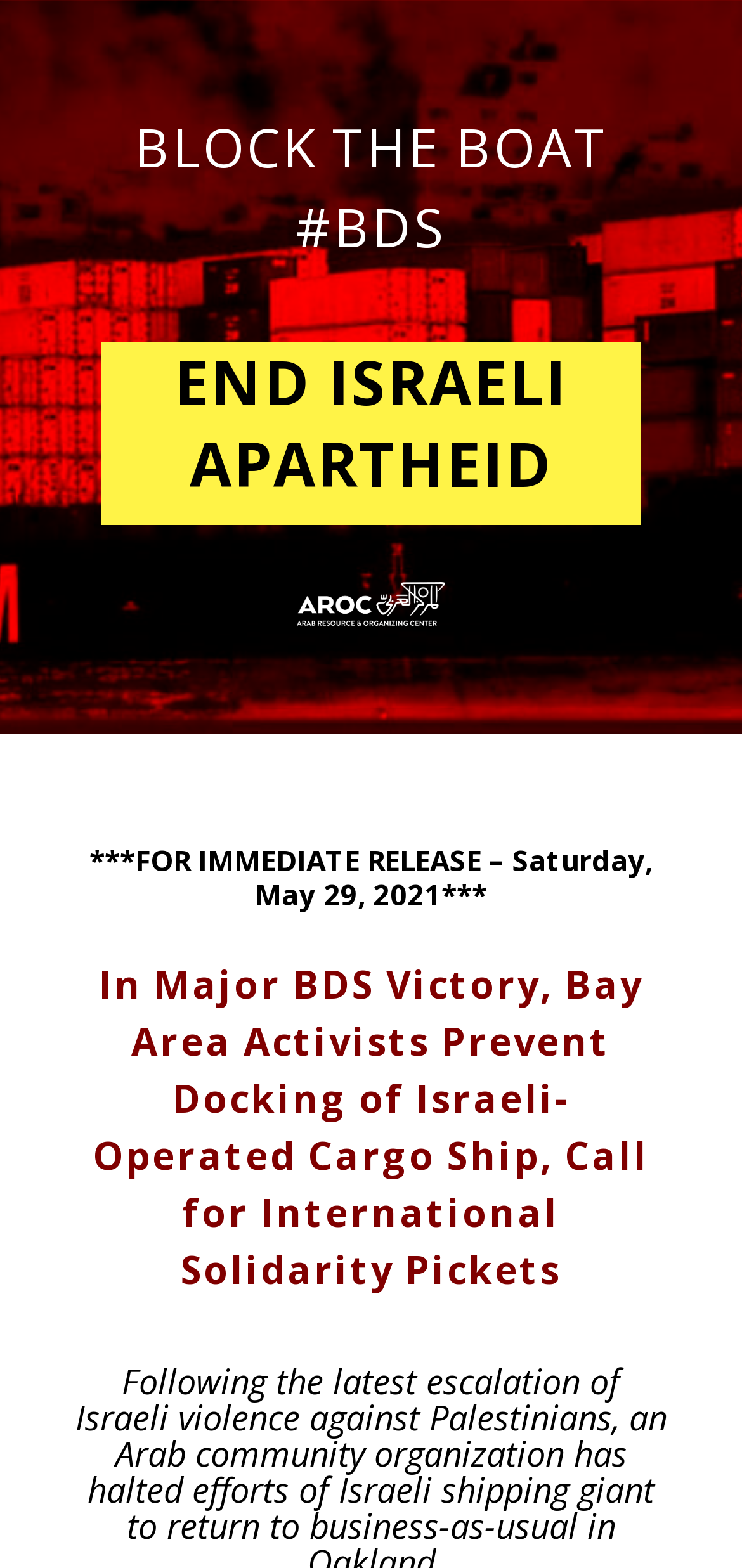Determine the primary headline of the webpage.

BLOCK THE BOAT #BDS